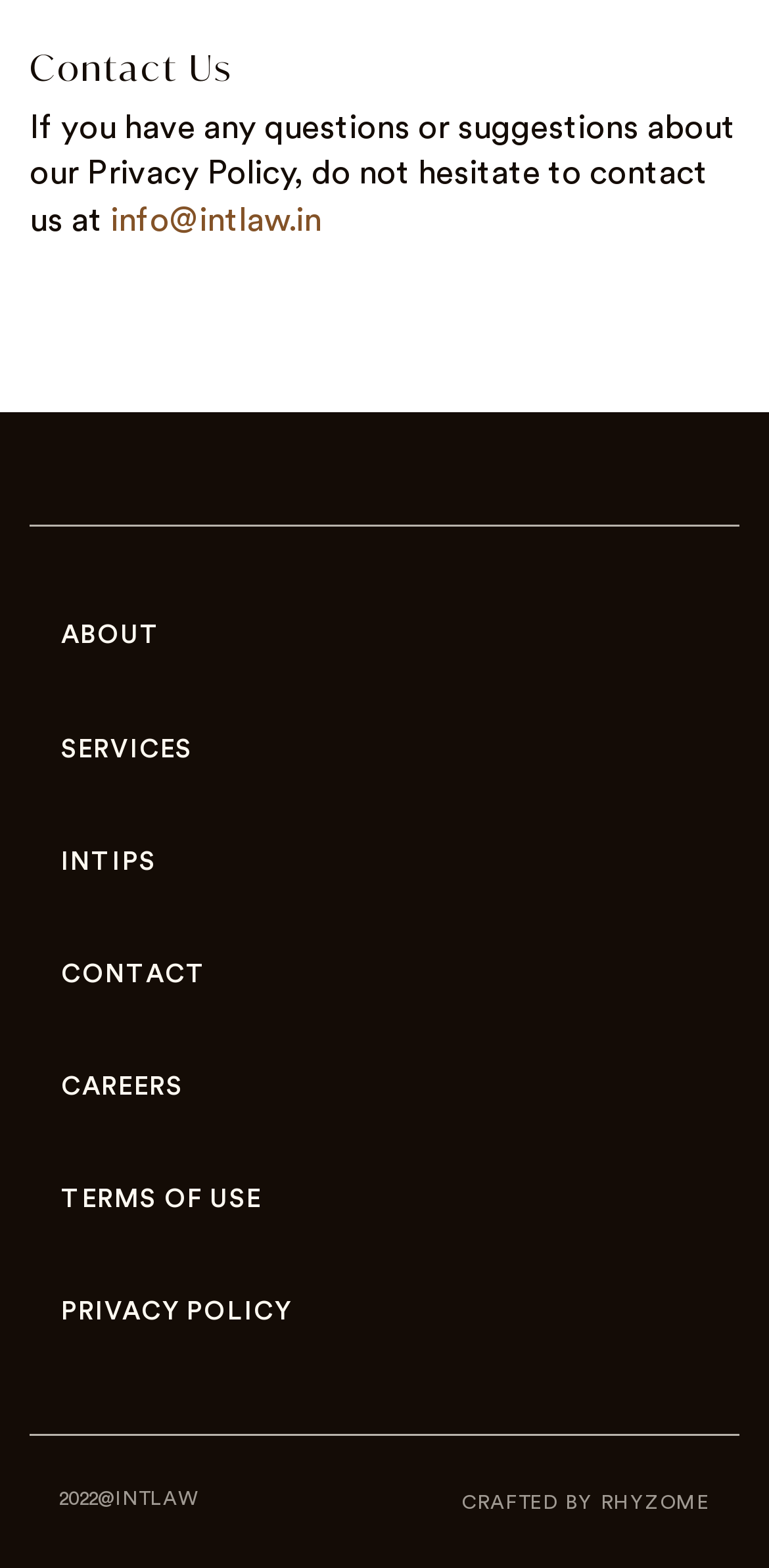Find the bounding box coordinates of the clickable area required to complete the following action: "go to ABOUT page".

[0.079, 0.397, 0.209, 0.413]